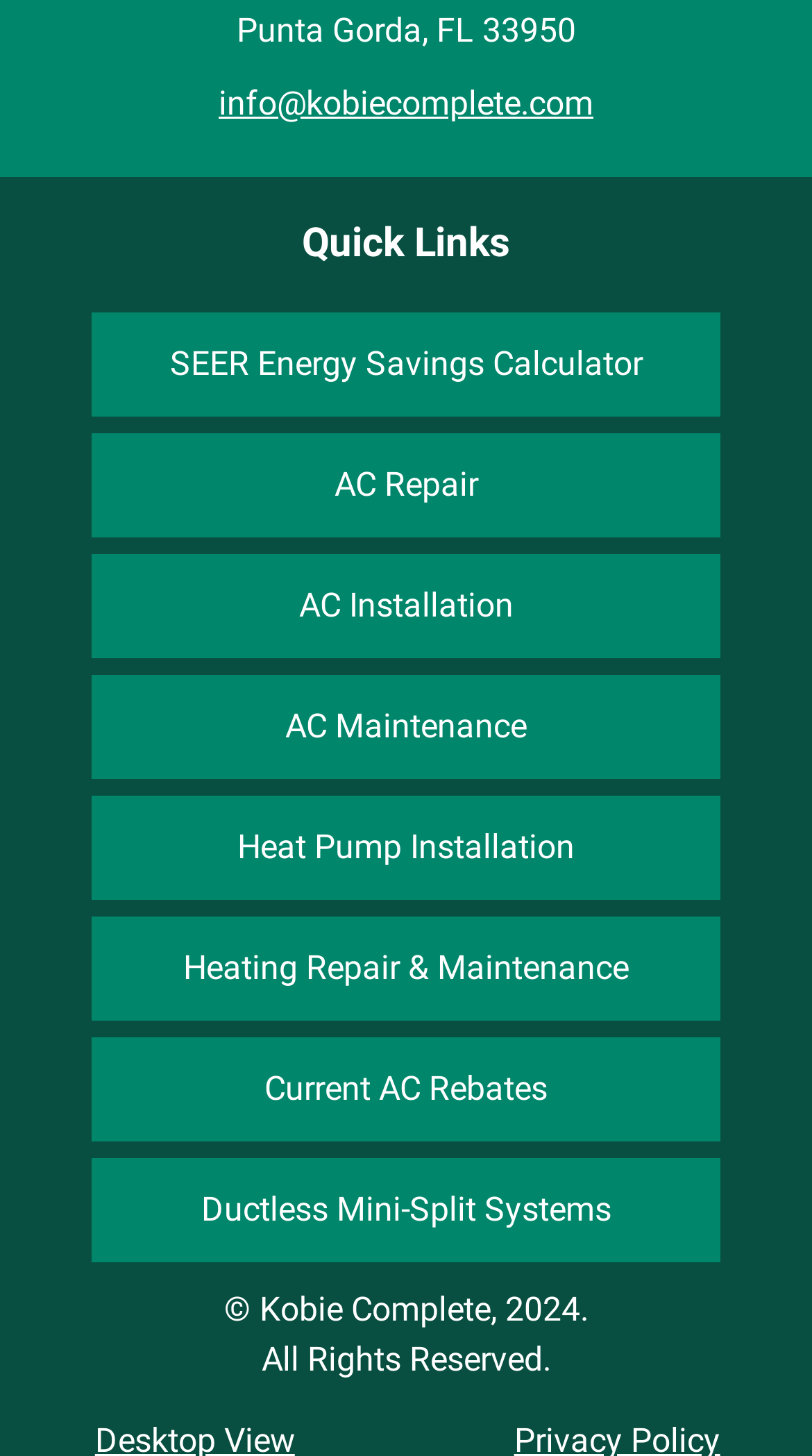Identify the bounding box coordinates of the region I need to click to complete this instruction: "Contact us".

None